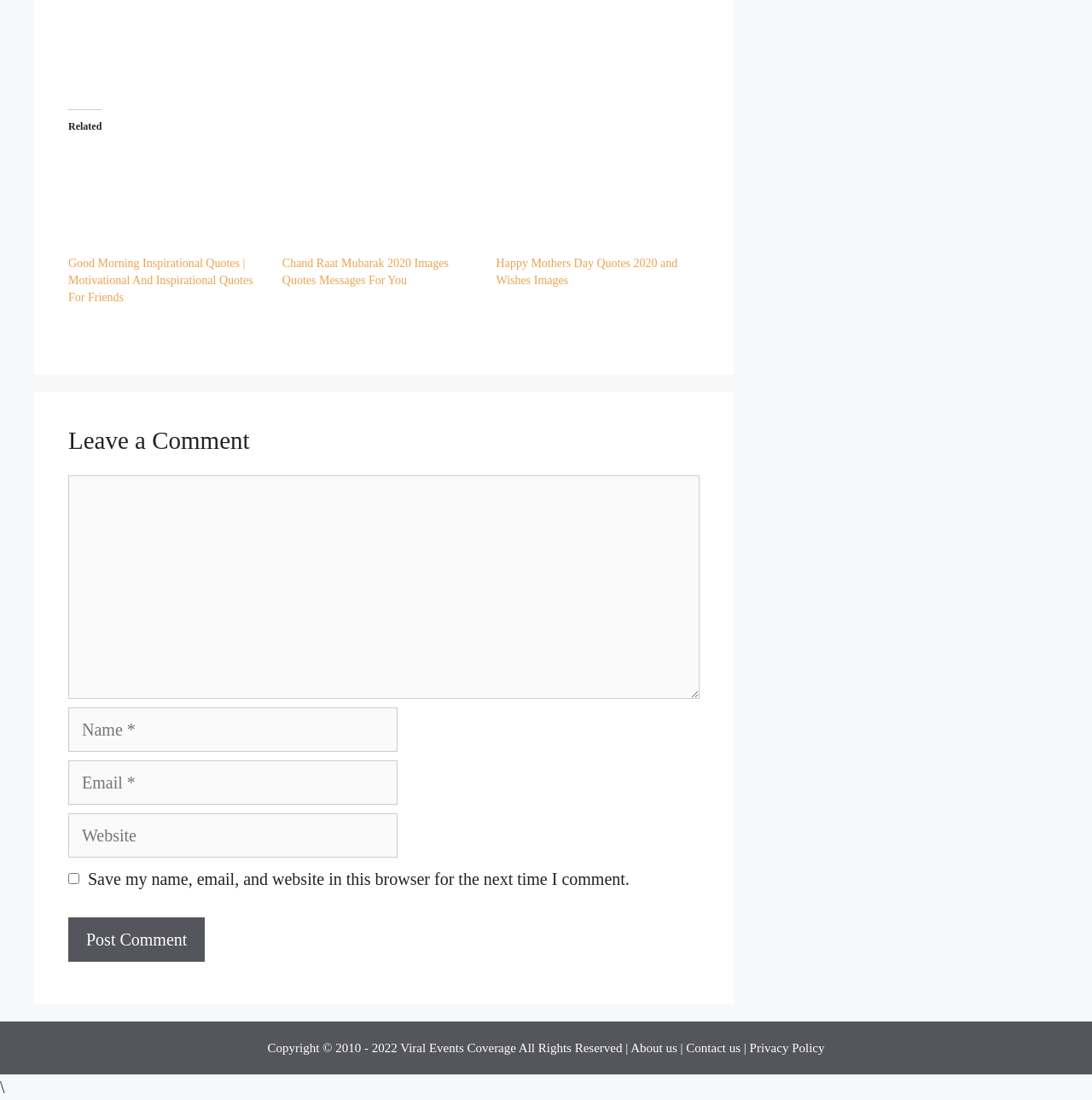Find the bounding box coordinates of the area that needs to be clicked in order to achieve the following instruction: "Visit 'About us'". The coordinates should be specified as four float numbers between 0 and 1, i.e., [left, top, right, bottom].

[0.578, 0.946, 0.62, 0.959]